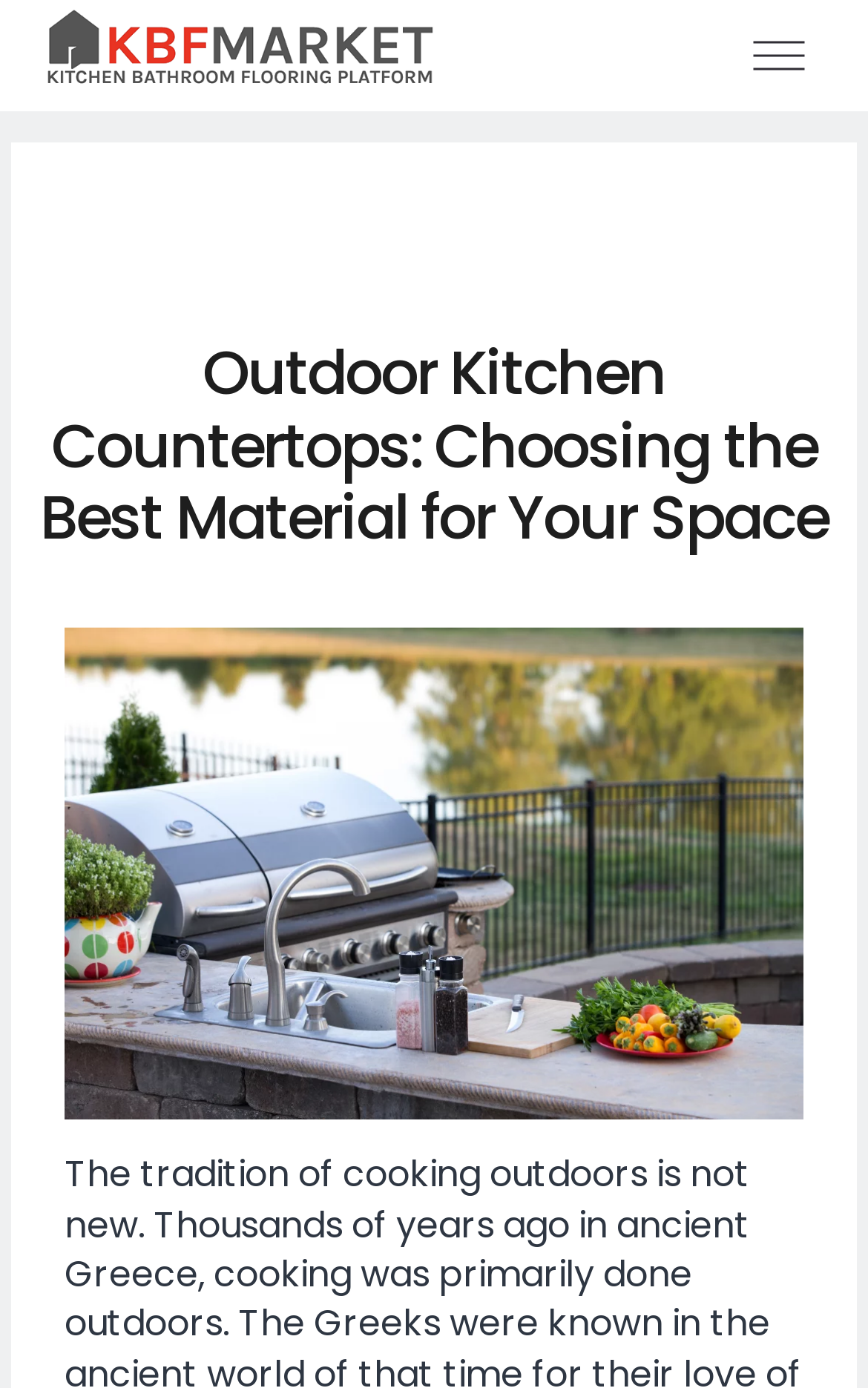Identify the bounding box for the UI element described as: "alt="KBF Market Logo"". The coordinates should be four float numbers between 0 and 1, i.e., [left, top, right, bottom].

[0.051, 0.002, 0.5, 0.078]